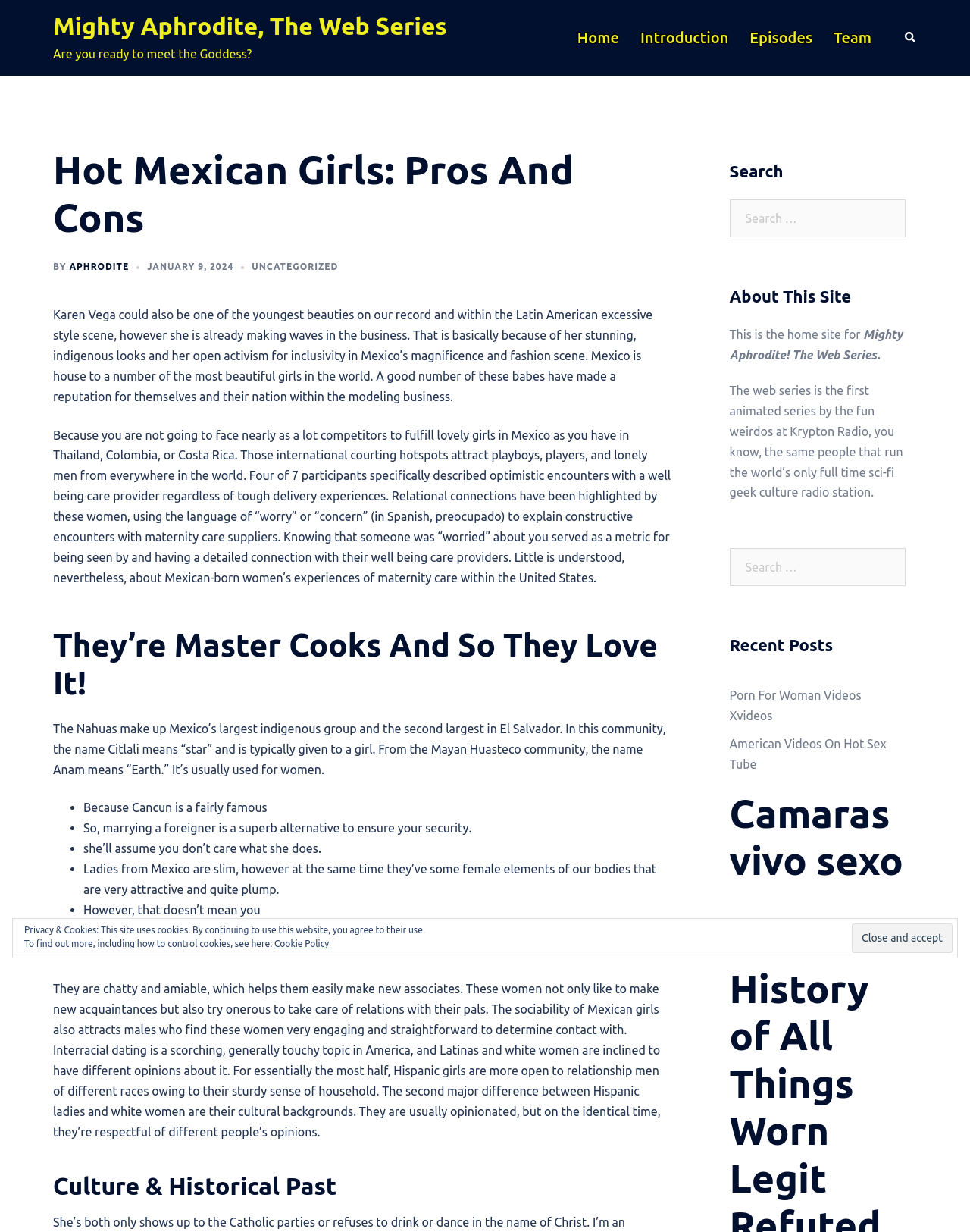Identify the bounding box coordinates for the UI element described as follows: "Porn For Woman Videos Xvideos". Ensure the coordinates are four float numbers between 0 and 1, formatted as [left, top, right, bottom].

[0.752, 0.559, 0.888, 0.587]